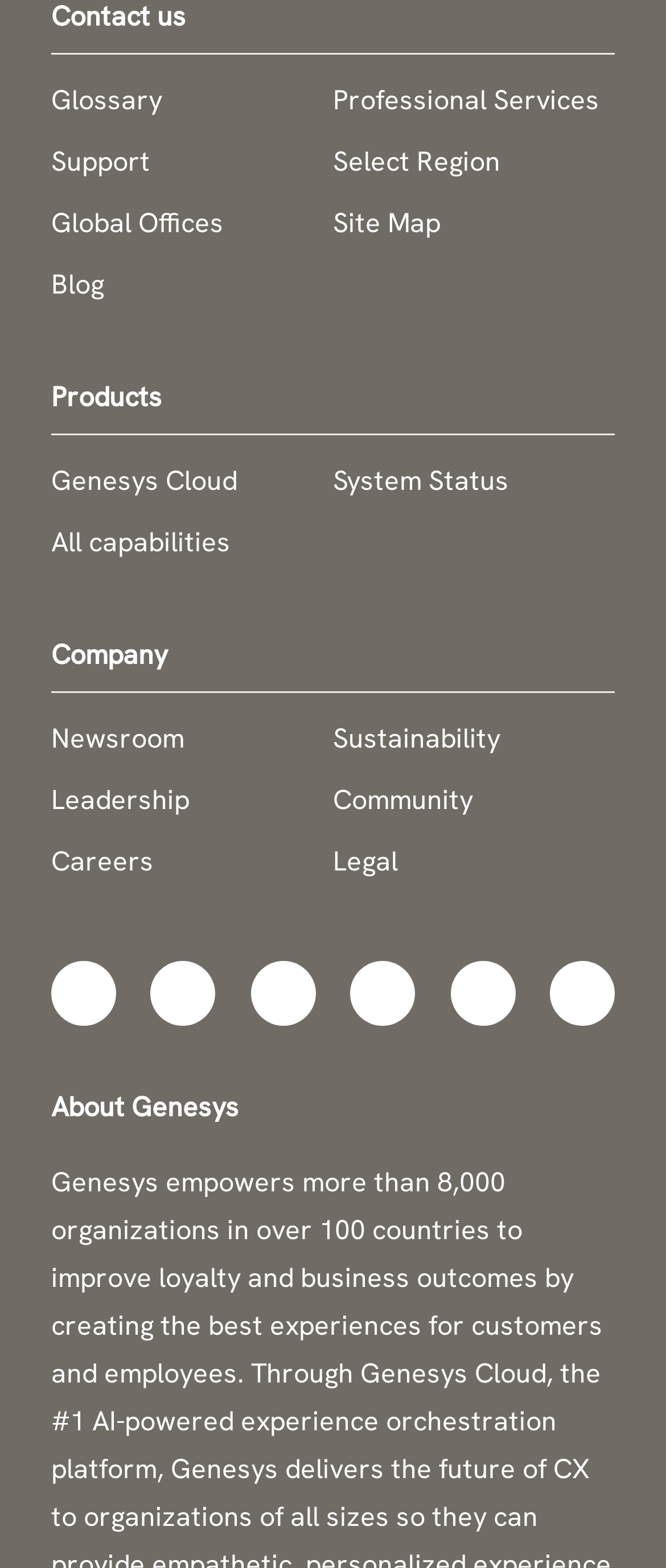What is the link above 'Careers'? Refer to the image and provide a one-word or short phrase answer.

Leadership